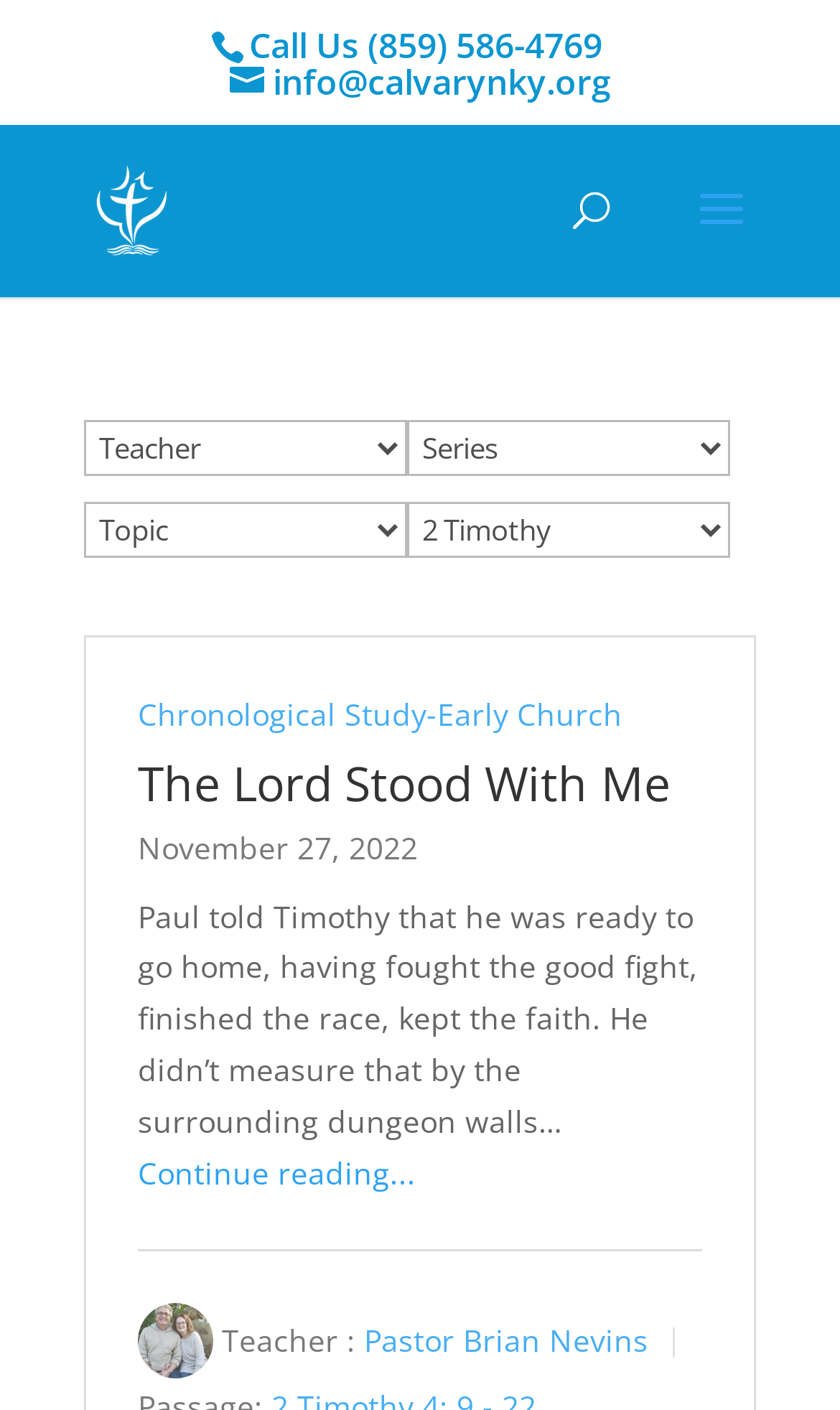Please locate the bounding box coordinates for the element that should be clicked to achieve the following instruction: "Select a teacher". Ensure the coordinates are given as four float numbers between 0 and 1, i.e., [left, top, right, bottom].

[0.1, 0.298, 0.485, 0.338]